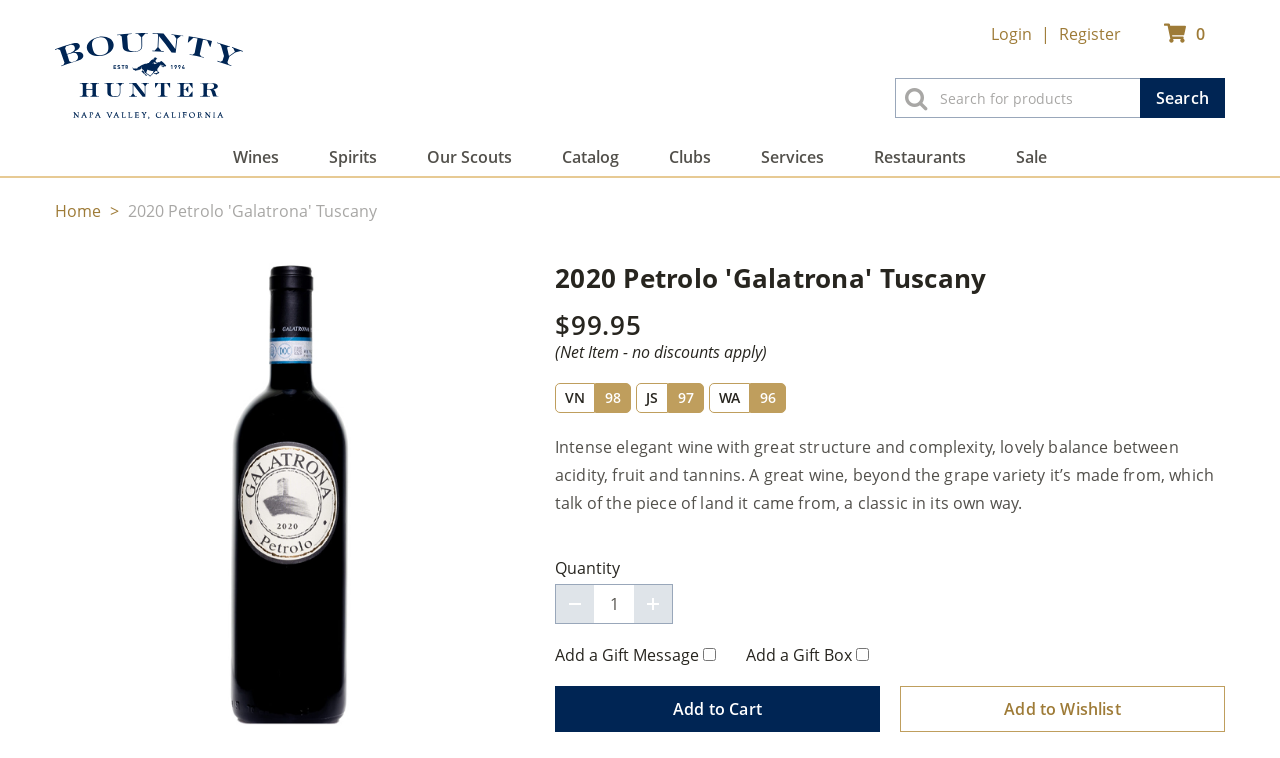Provide the bounding box coordinates for the area that should be clicked to complete the instruction: "Add to cart".

[0.434, 0.905, 0.688, 0.966]